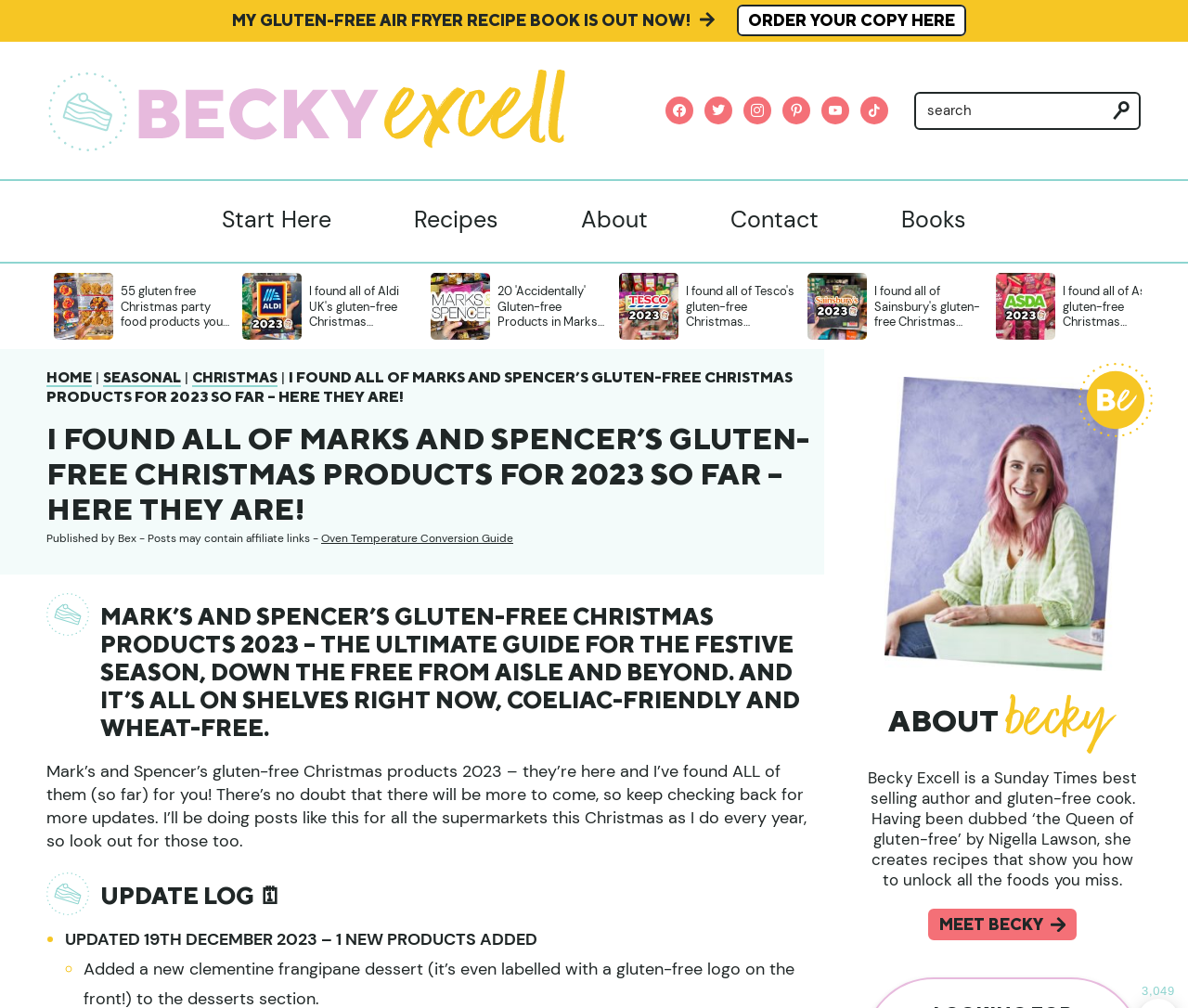Determine the bounding box for the HTML element described here: "Oven Temperature Conversion Guide". The coordinates should be given as [left, top, right, bottom] with each number being a float between 0 and 1.

[0.27, 0.527, 0.432, 0.541]